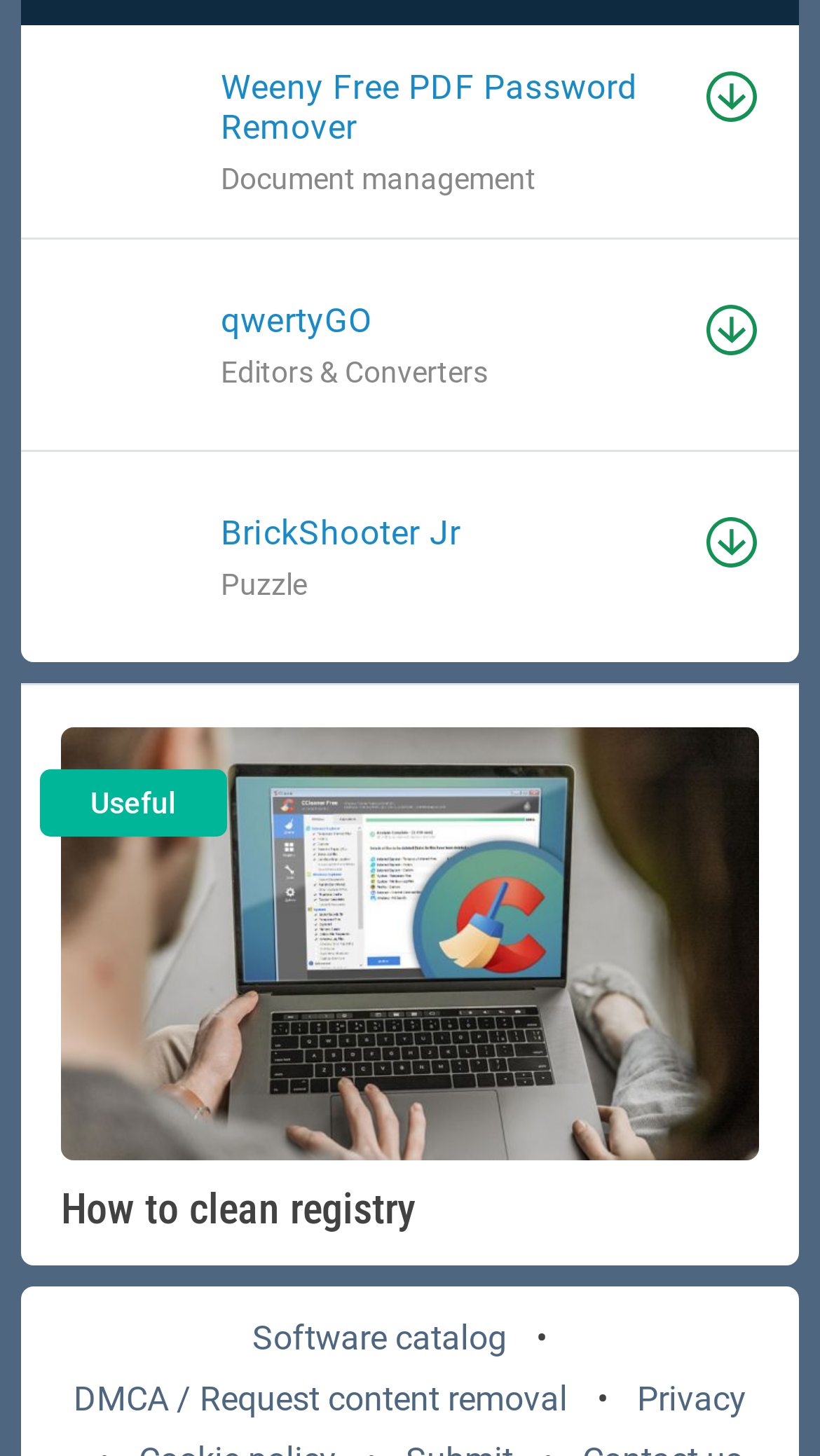Identify the bounding box for the element characterized by the following description: "Privacy".

[0.777, 0.946, 0.91, 0.974]